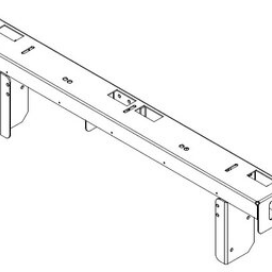Answer briefly with one word or phrase:
What is the purpose of this component?

Ensuring proper function of folding doors